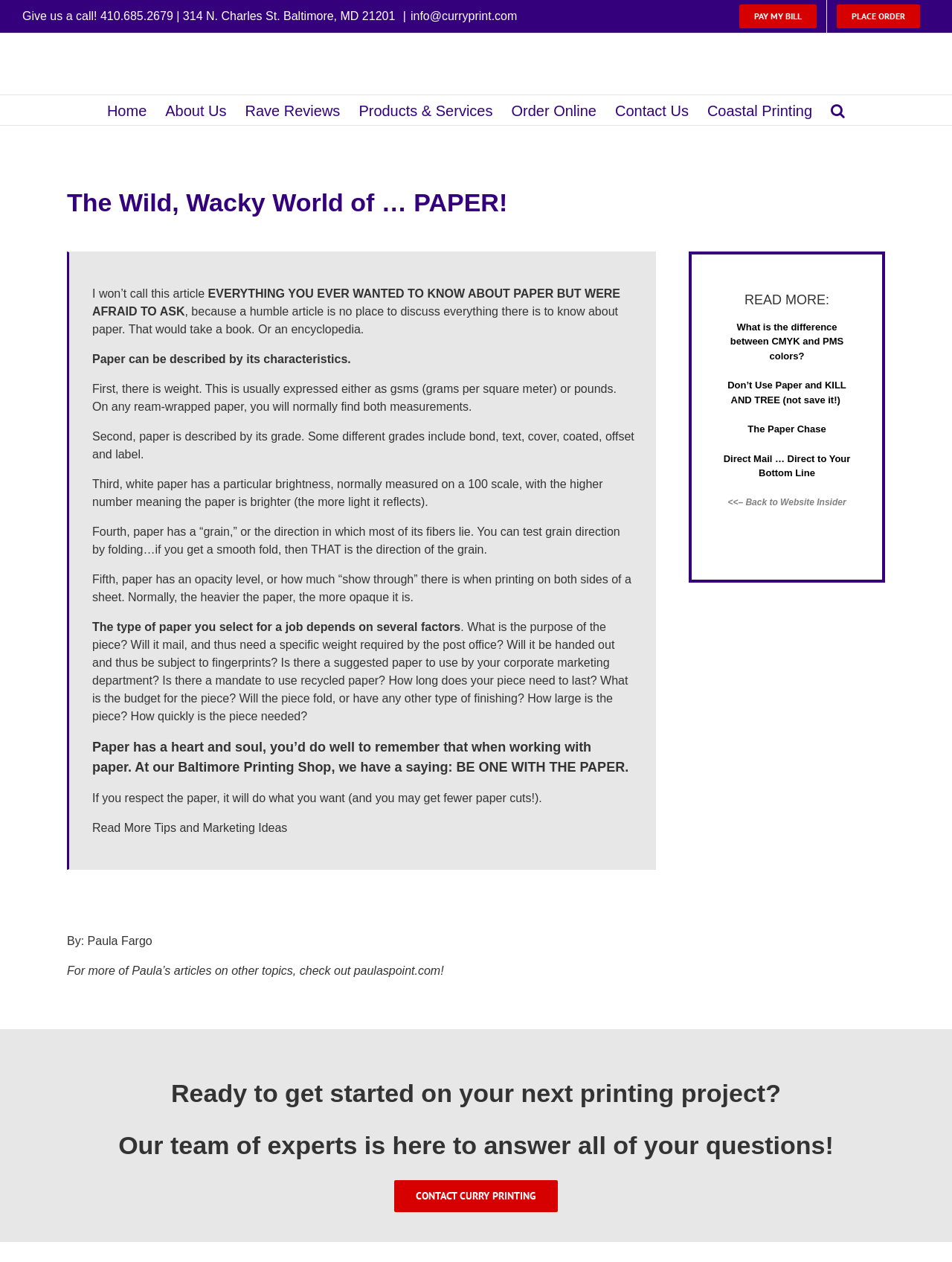Determine the bounding box coordinates for the region that must be clicked to execute the following instruction: "Read more about paper".

[0.539, 0.228, 0.581, 0.238]